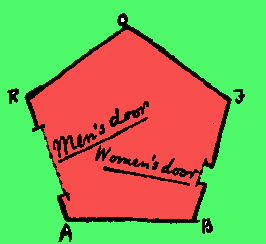Describe every important feature and element in the image comprehensively.

The image depicts a pentagonal house, characterized by its unique shape and distinctive entrances for men and women. The structure is outlined in black on a vibrant green background, emphasizing its pentagonal geometry. Two doors are labeled: the "Men's door" is located on the western side, while the "Women's door" is situated on the eastern side. This design reflects the societal norms and gender roles in the conceptual world of Flatland, where the arrangement of spaces and access points is symbolic of broader social structure and hierarchy. The roof is formed by the two northern edges of the pentagon, which are doorless, reinforcing the idea of separation between genders within the house. This illustration serves as a visual representation of the architectural preferences and regulations governing residential designs in Flatland, where safety from sharp angles is prioritized, and architectural styles are dictated by law.